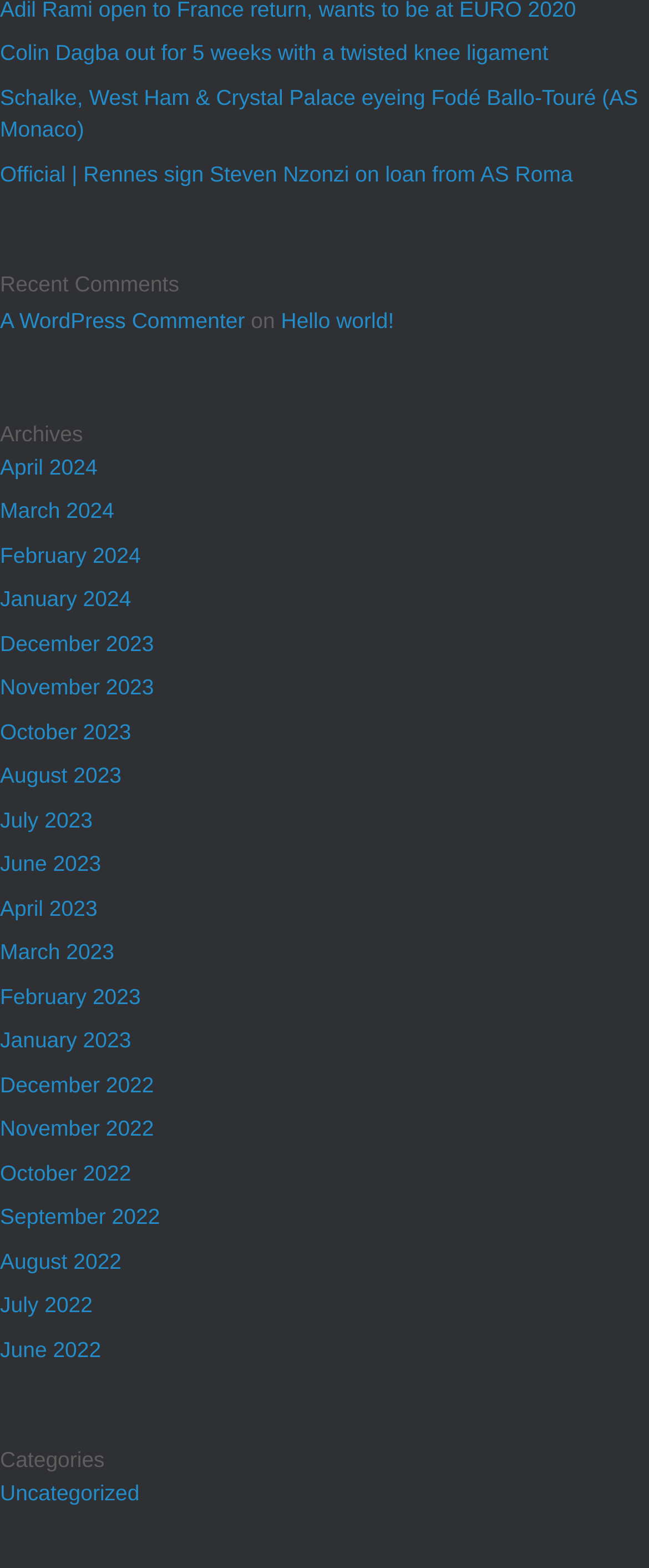Provide a brief response to the question below using a single word or phrase: 
How many categories are there?

1